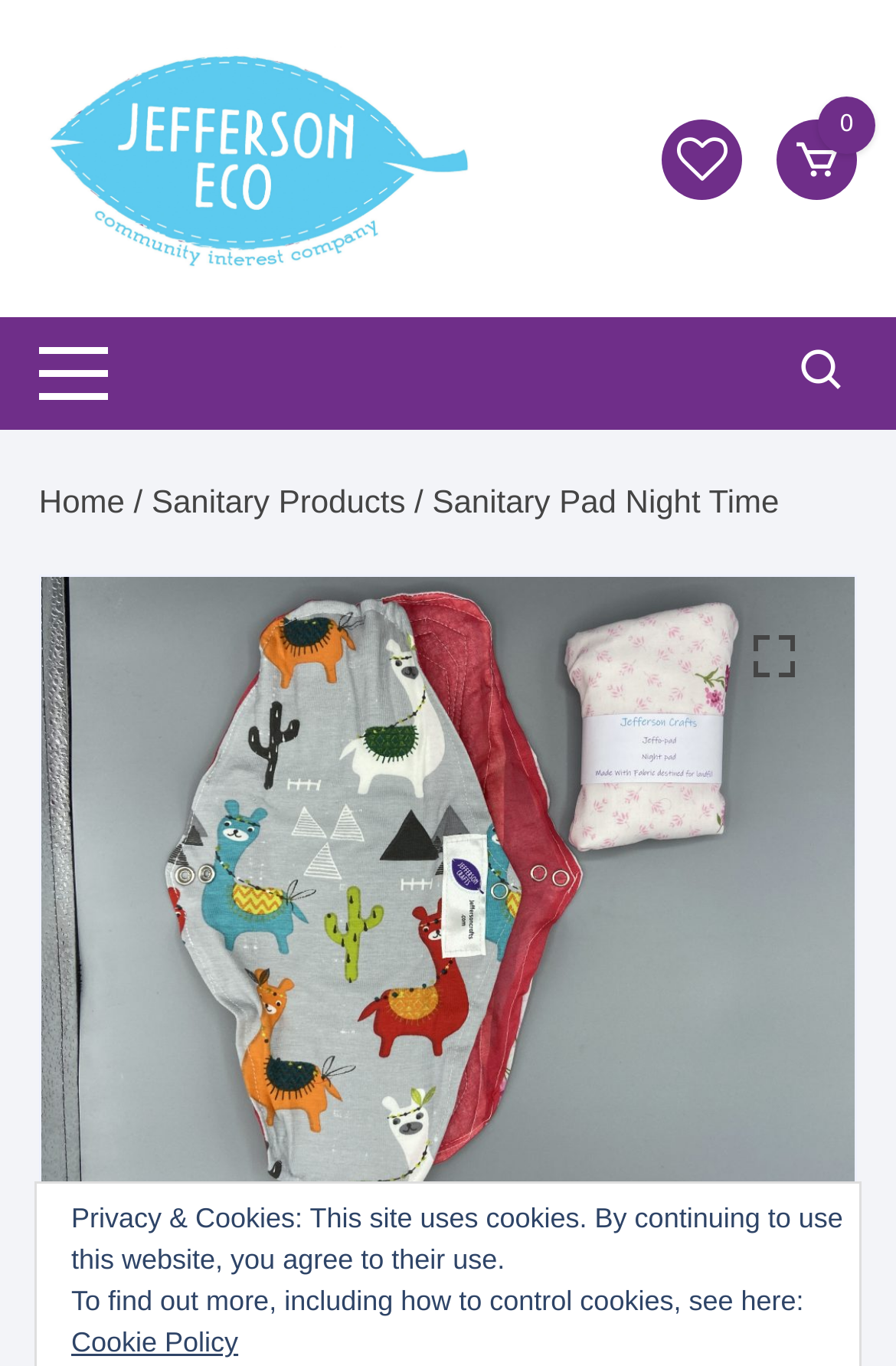Find the bounding box of the UI element described as follows: "title="Jeffo Pad - Night Pad"".

[0.046, 0.422, 0.954, 0.869]